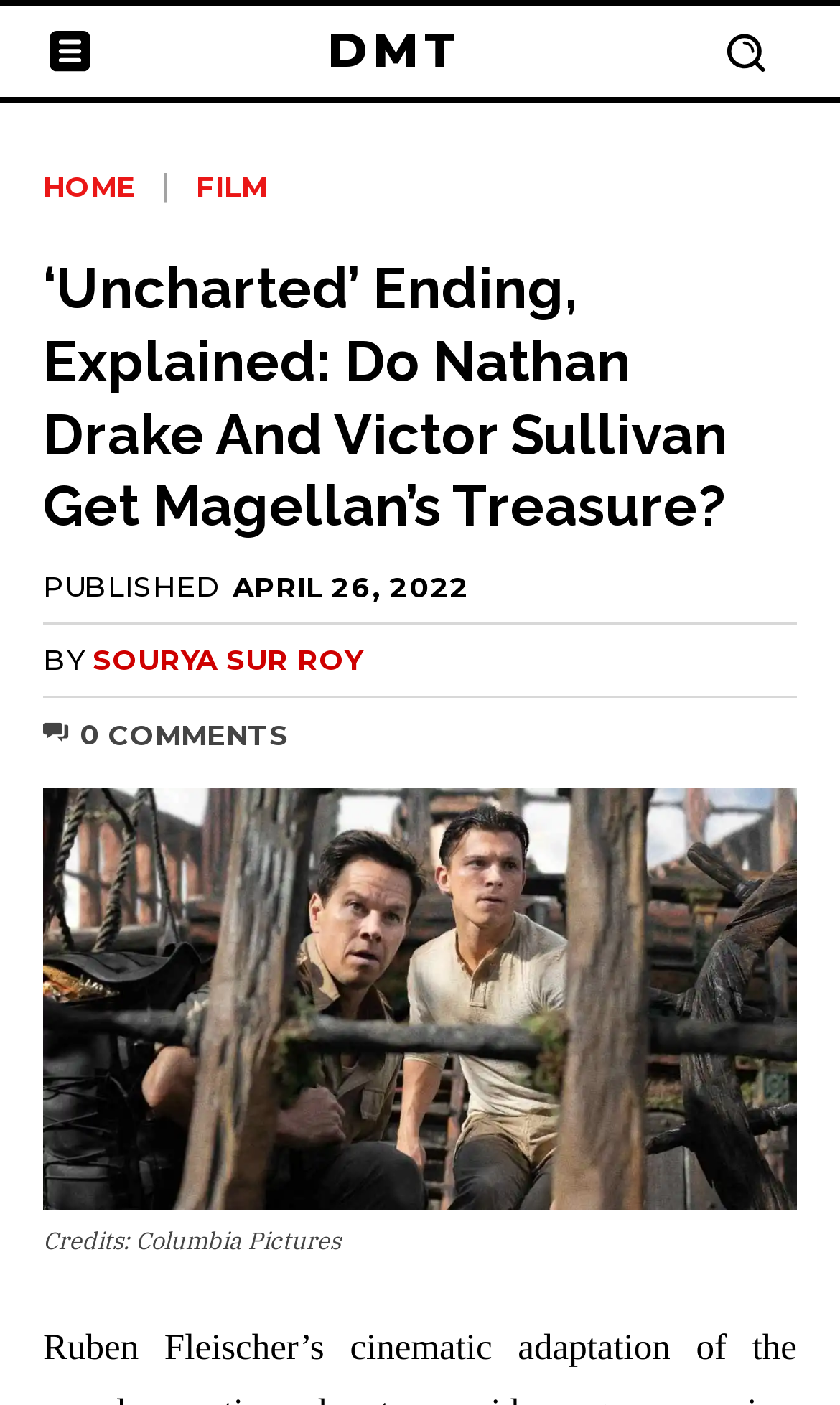What is the name of the author of the article?
Based on the image, answer the question in a detailed manner.

I found the author's name by looking at the 'BY' label and the link next to it, which says 'SOURYA SUR ROY'.